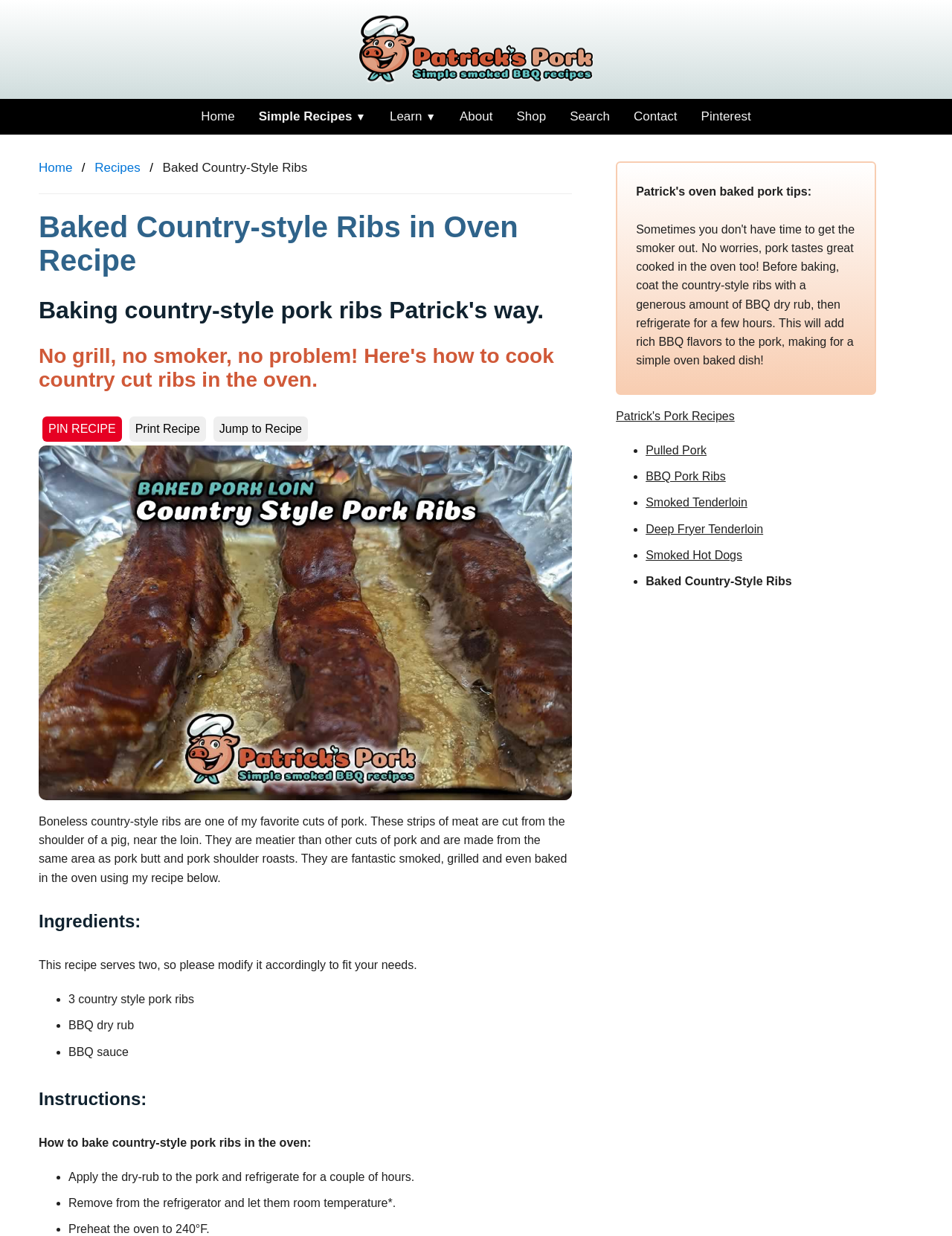What is the main topic of the webpage?
Based on the visual information, provide a detailed and comprehensive answer.

The webpage has a heading 'Baked Country-style Ribs in Oven Recipe' and the content is about baking country-style pork ribs in the oven, so I concluded that the main topic is about baked country-style ribs.